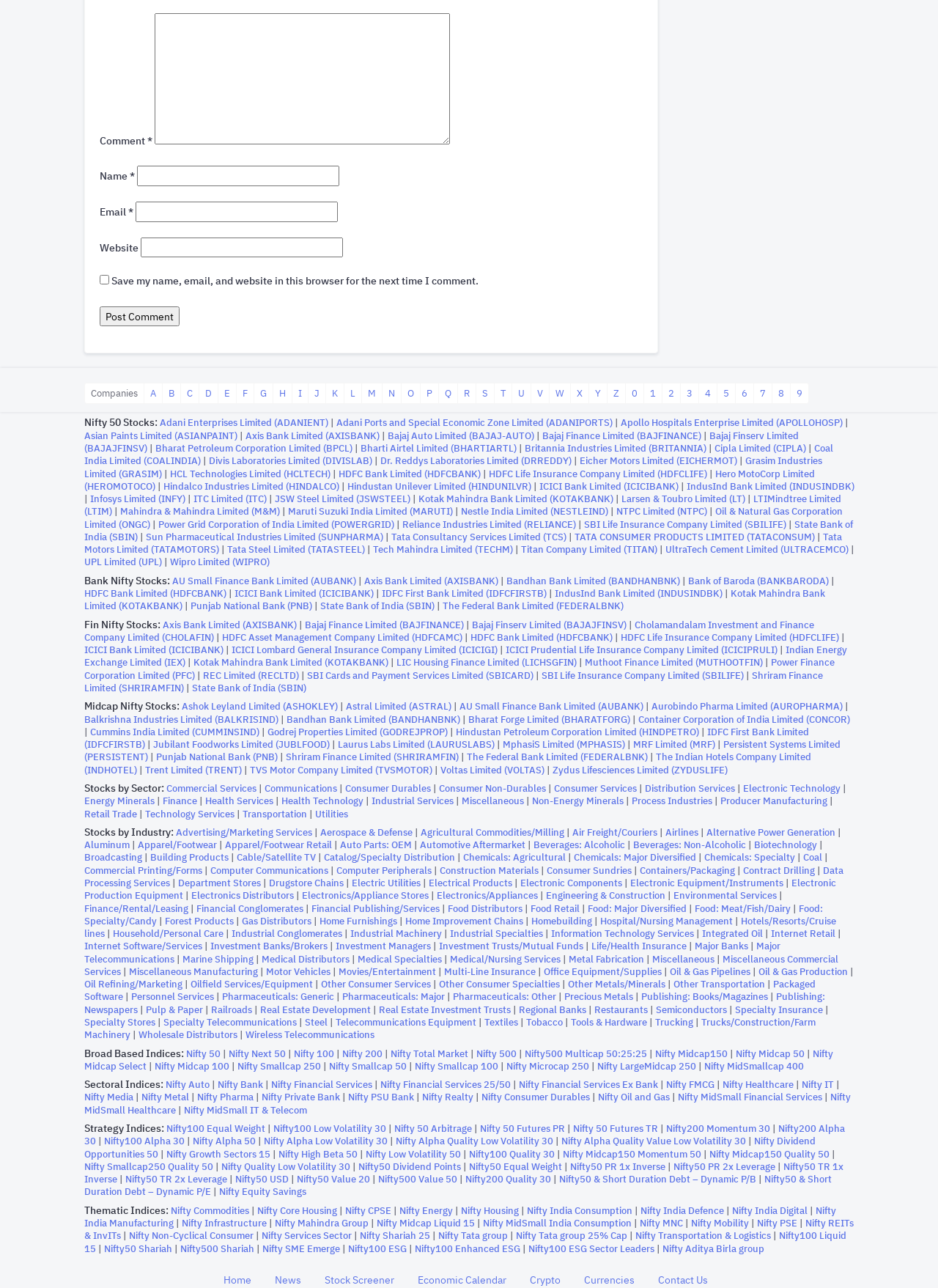Look at the image and give a detailed response to the following question: What is the label of the checkbox?

The checkbox has a label that indicates its purpose, which is to save the user's name, email, and website for future comments.